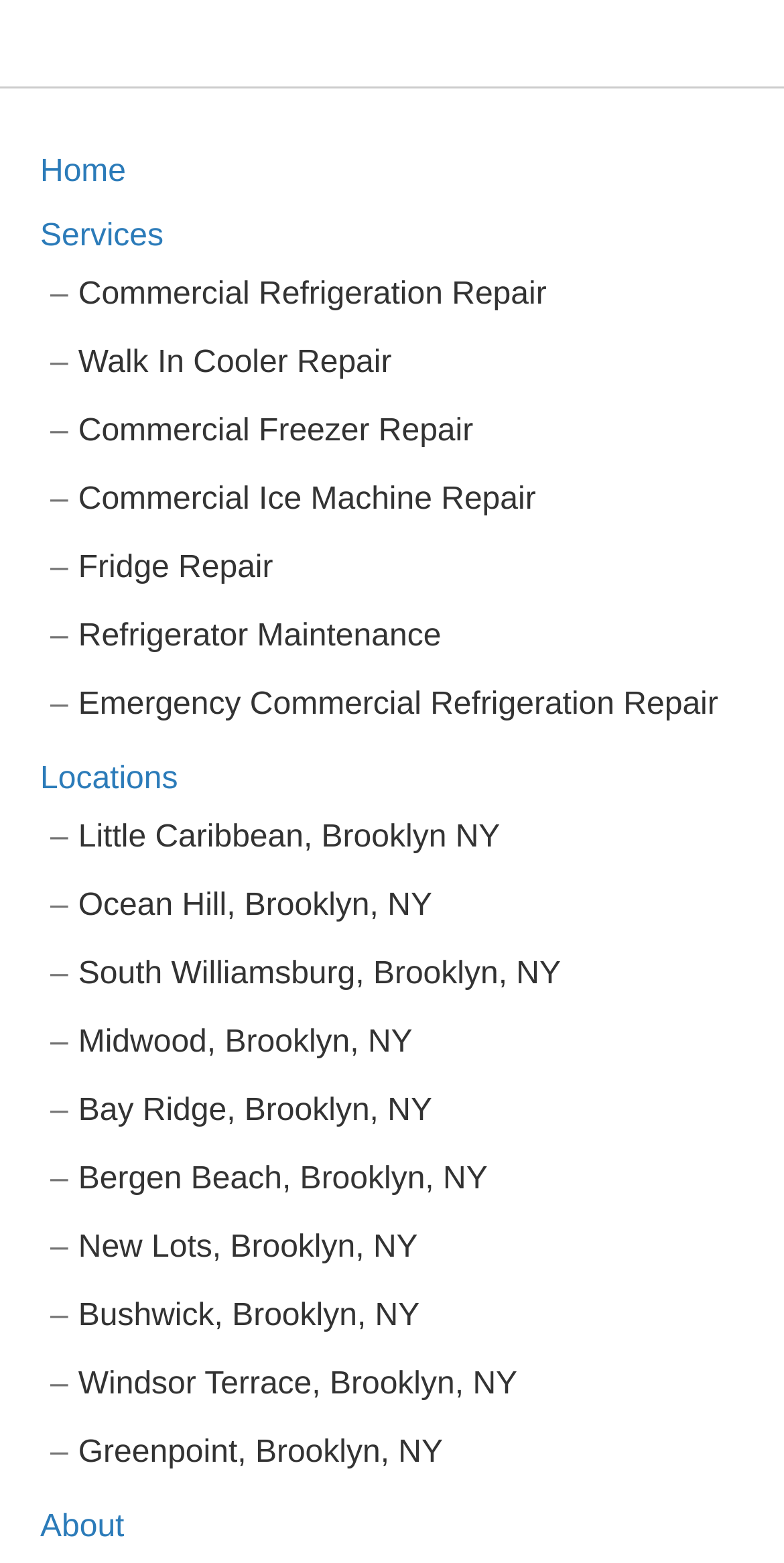Determine the bounding box coordinates for the area you should click to complete the following instruction: "Click on Commercial Refrigeration Repair".

[0.1, 0.177, 0.697, 0.199]